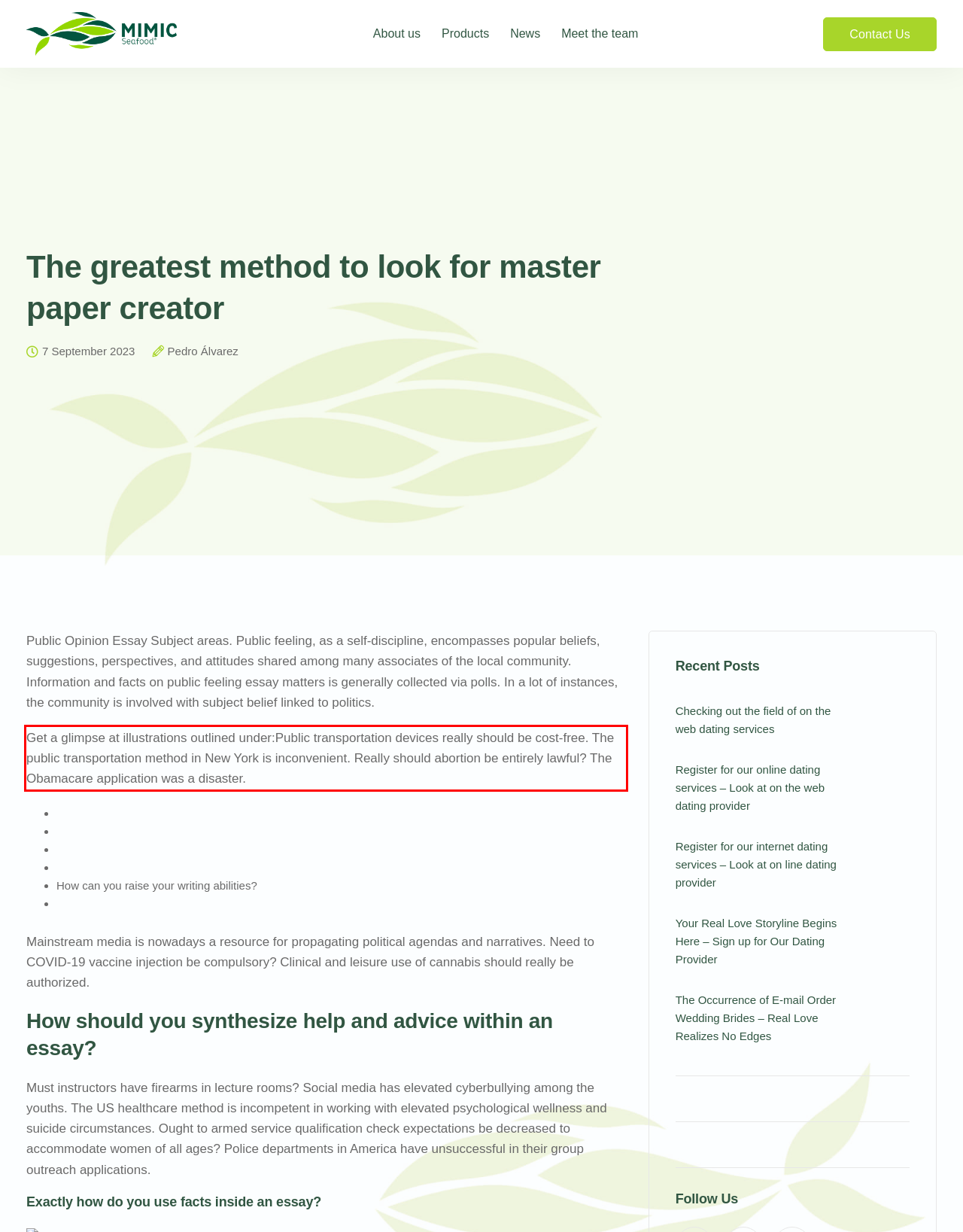Please examine the screenshot of the webpage and read the text present within the red rectangle bounding box.

Get a glimpse at illustrations outlined under:Public transportation devices really should be cost-free. The public transportation method in New York is inconvenient. Really should abortion be entirely lawful? The Obamacare application was a disaster.